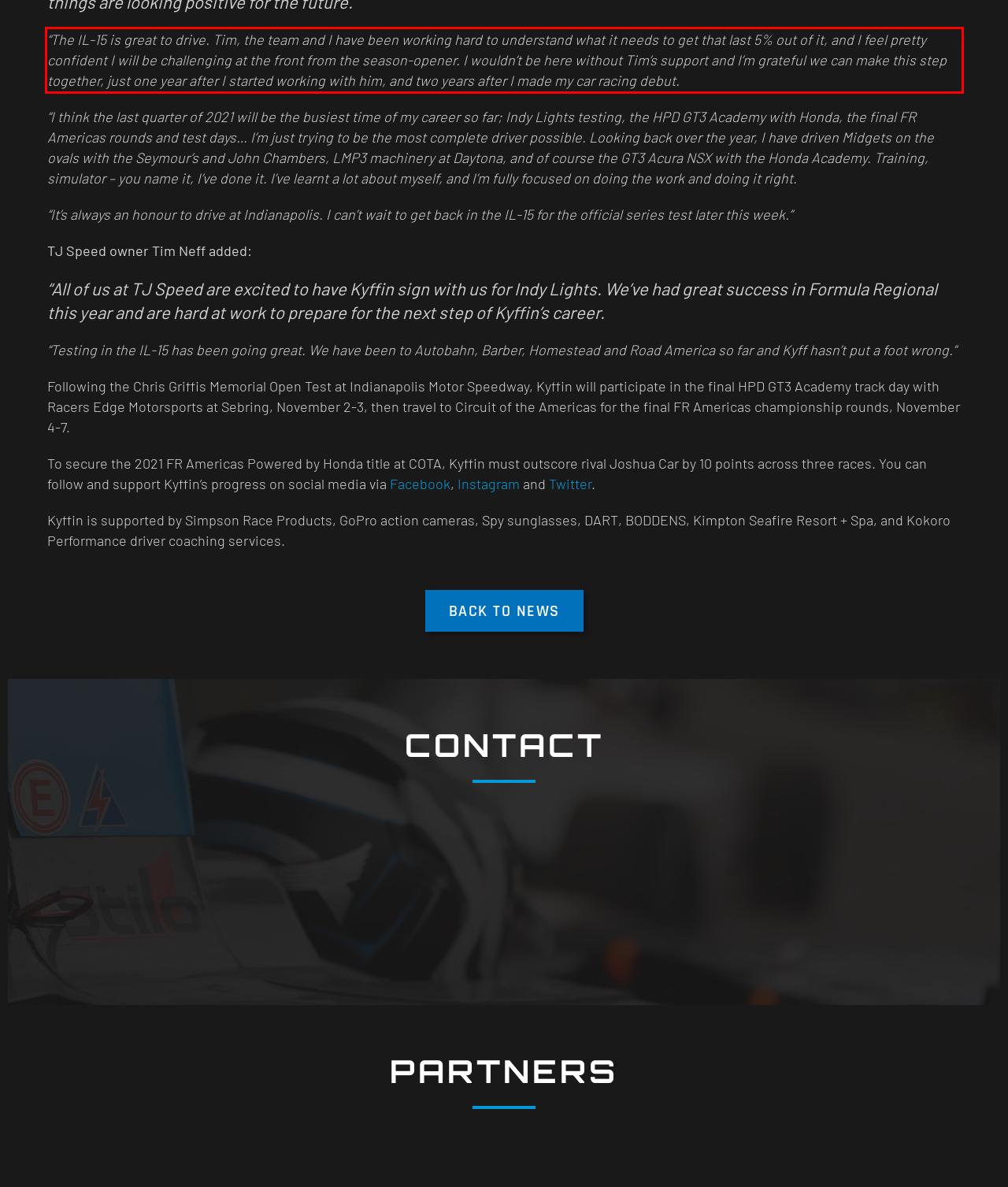Identify the text inside the red bounding box in the provided webpage screenshot and transcribe it.

“The IL-15 is great to drive. Tim, the team and I have been working hard to understand what it needs to get that last 5% out of it, and I feel pretty confident I will be challenging at the front from the season-opener. I wouldn’t be here without Tim’s support and I’m grateful we can make this step together, just one year after I started working with him, and two years after I made my car racing debut.